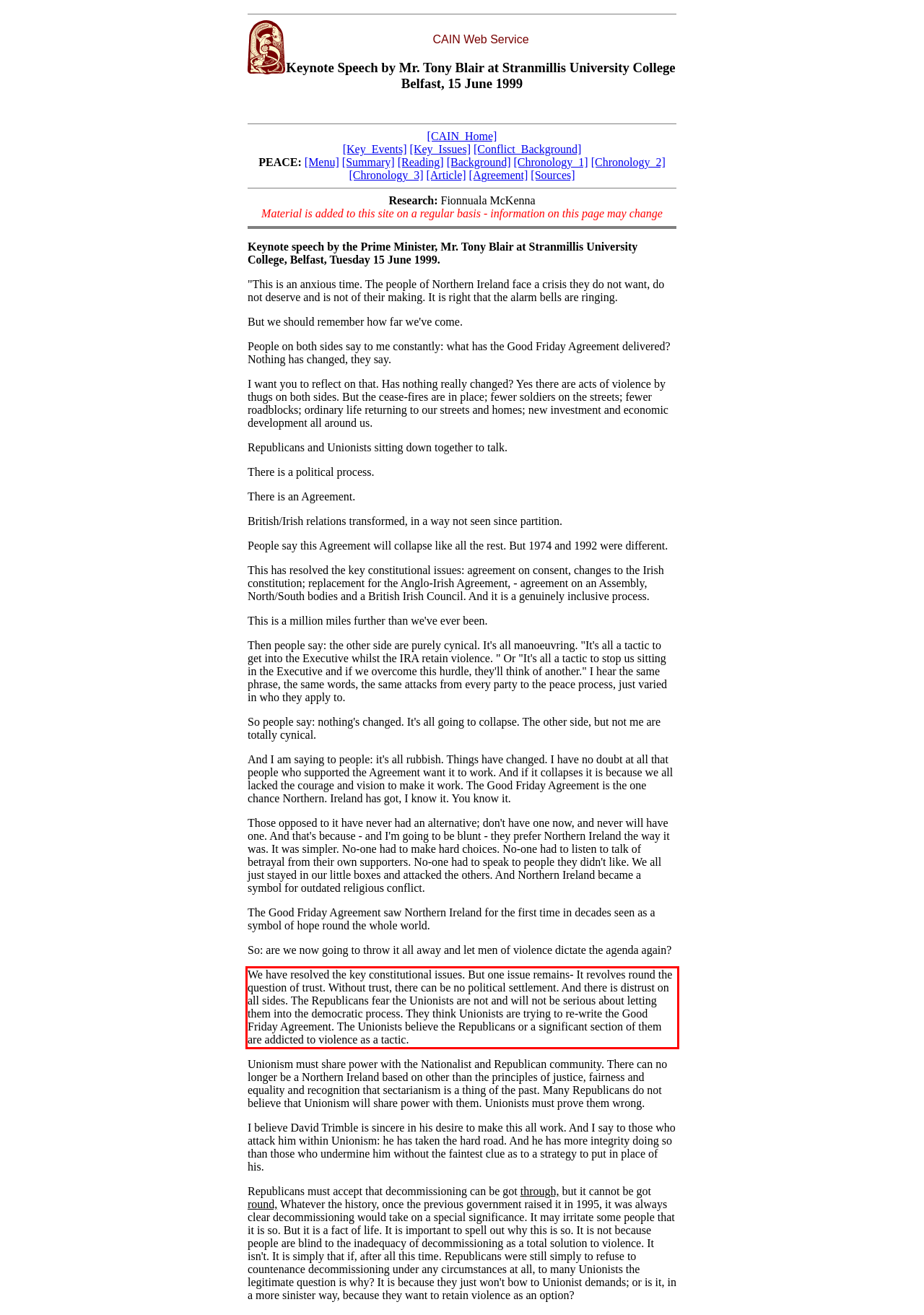You are given a screenshot of a webpage with a UI element highlighted by a red bounding box. Please perform OCR on the text content within this red bounding box.

We have resolved the key constitutional issues. But one issue remains- It revolves round the question of trust. Without trust, there can be no political settlement. And there is distrust on all sides. The Republicans fear the Unionists are not and will not be serious about letting them into the democratic process. They think Unionists are trying to re-write the Good Friday Agreement. The Unionists believe the Republicans or a significant section of them are addicted to violence as a tactic.